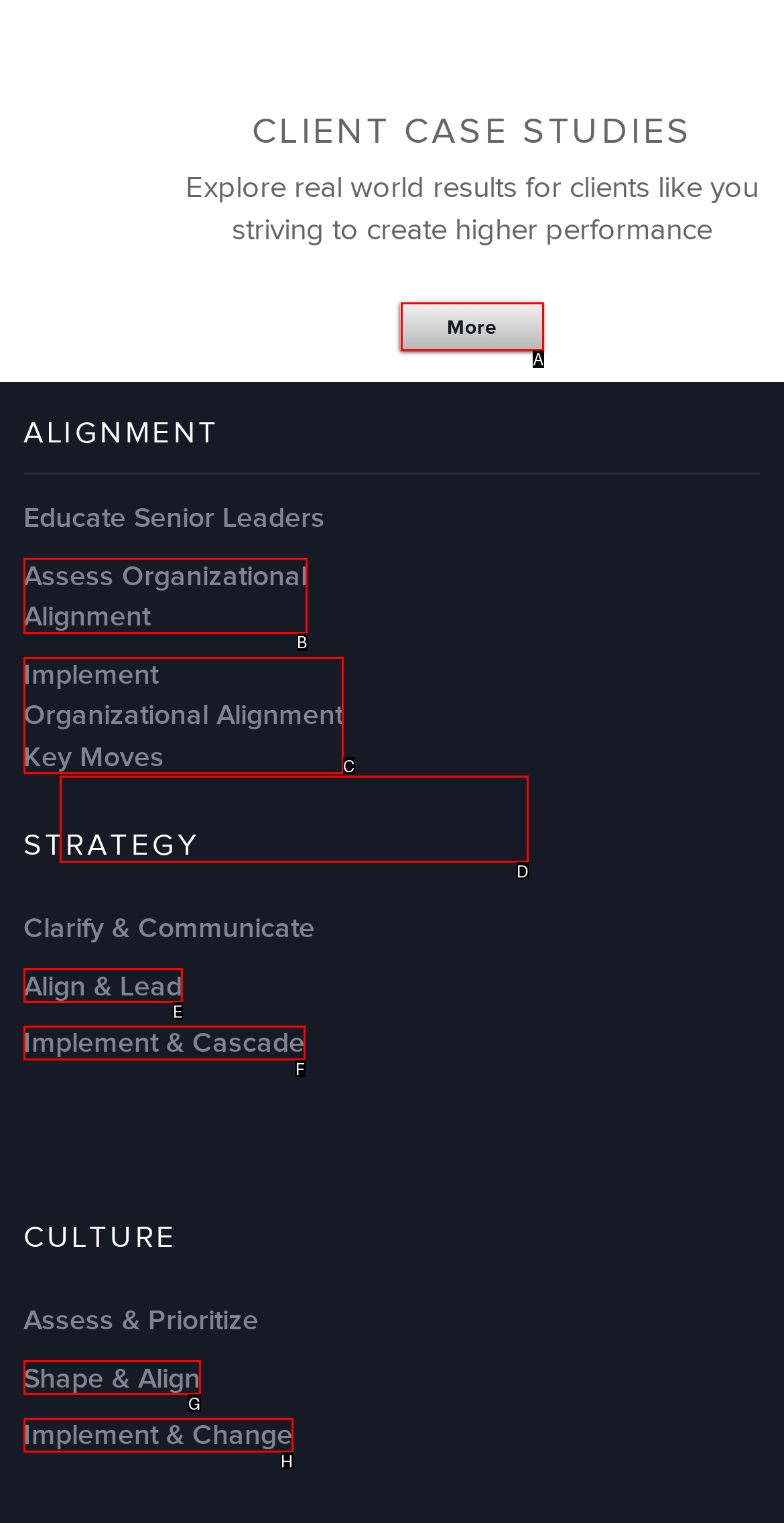From the given choices, determine which HTML element matches the description: Implement & Change. Reply with the appropriate letter.

H